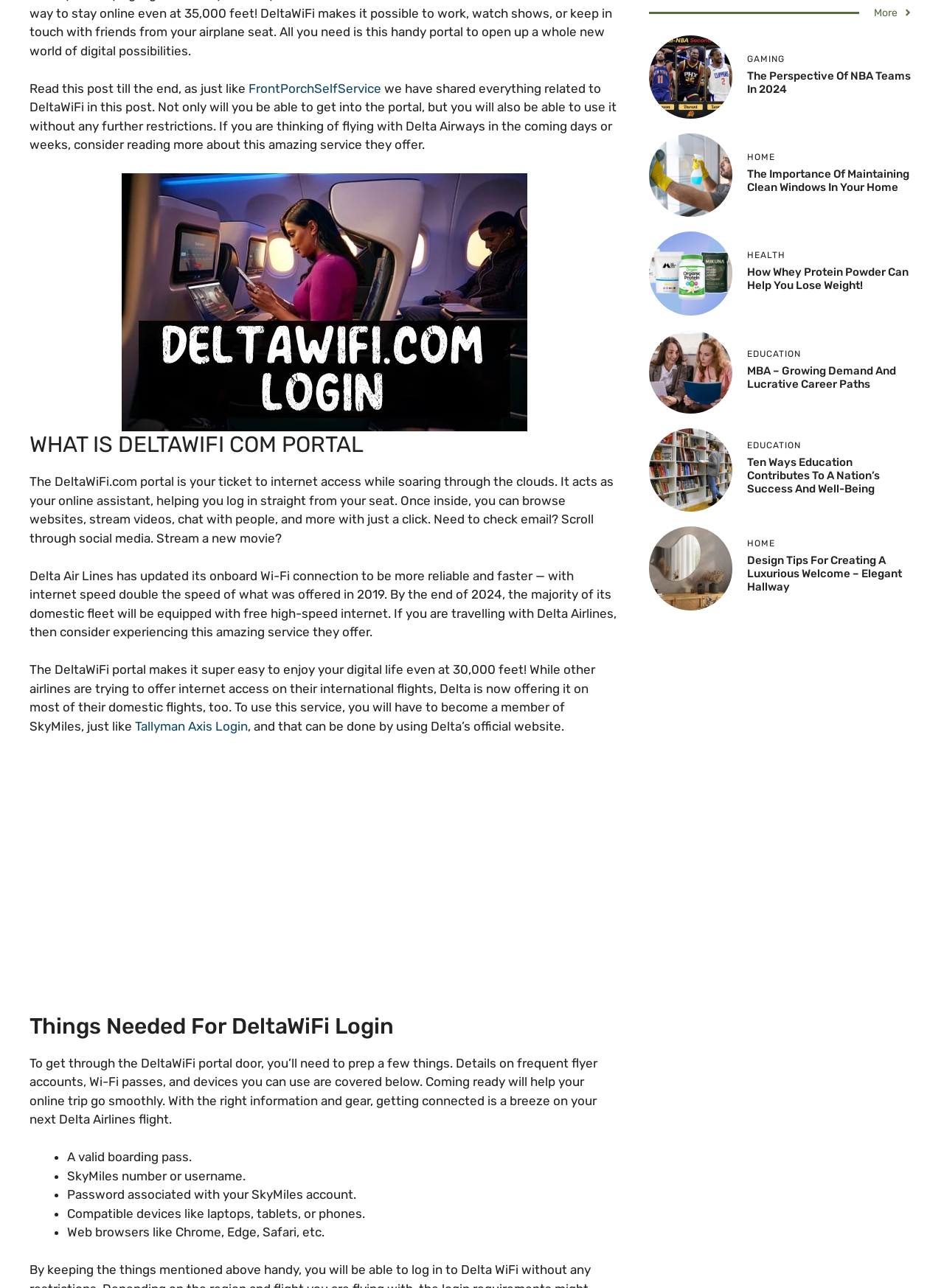Predict the bounding box of the UI element based on the description: "Tallyman Axis Login". The coordinates should be four float numbers between 0 and 1, formatted as [left, top, right, bottom].

[0.143, 0.558, 0.262, 0.569]